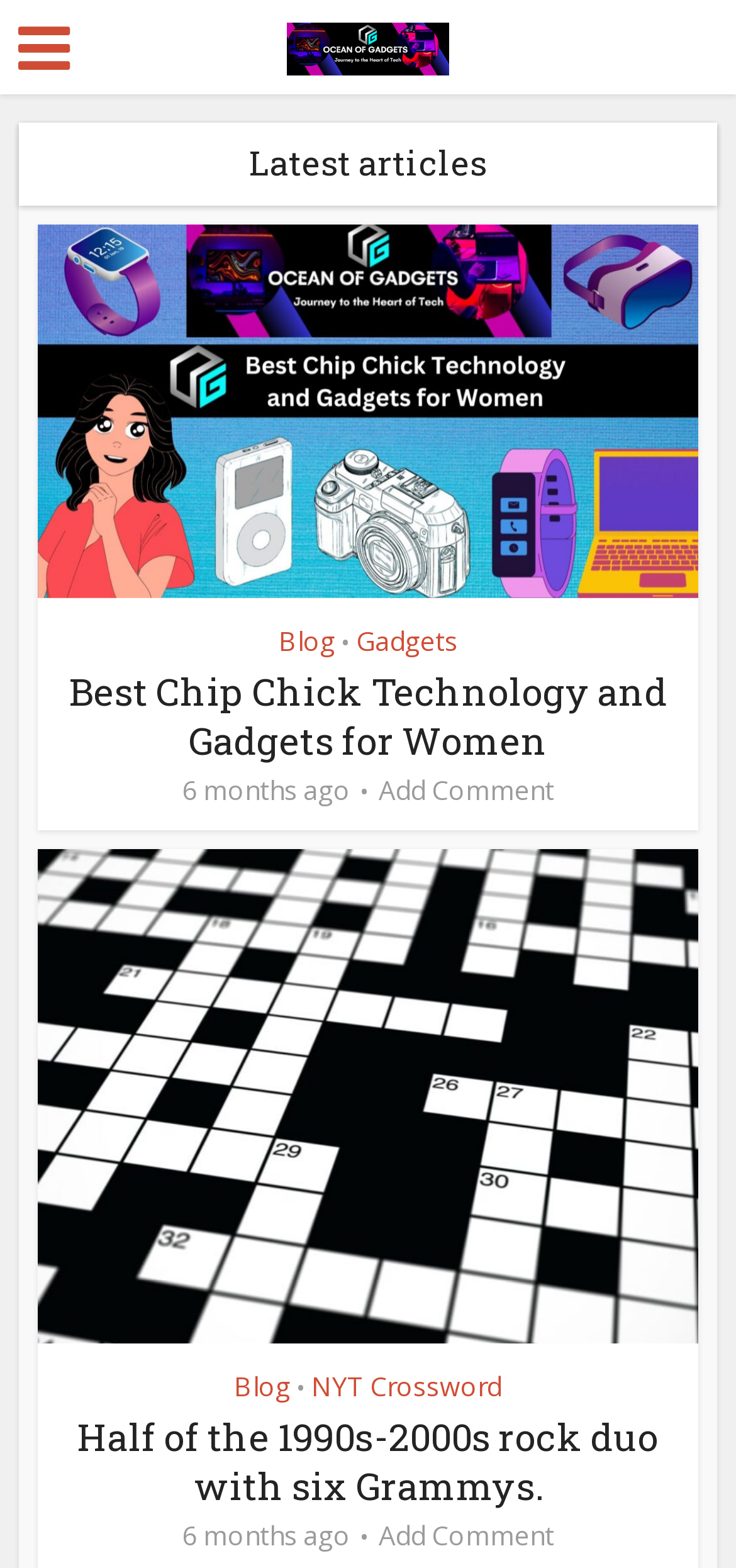Please determine the bounding box coordinates of the section I need to click to accomplish this instruction: "Add a comment to the Half of the 1990s-2000s rock duo with six Grammys article".

[0.514, 0.969, 0.753, 0.991]